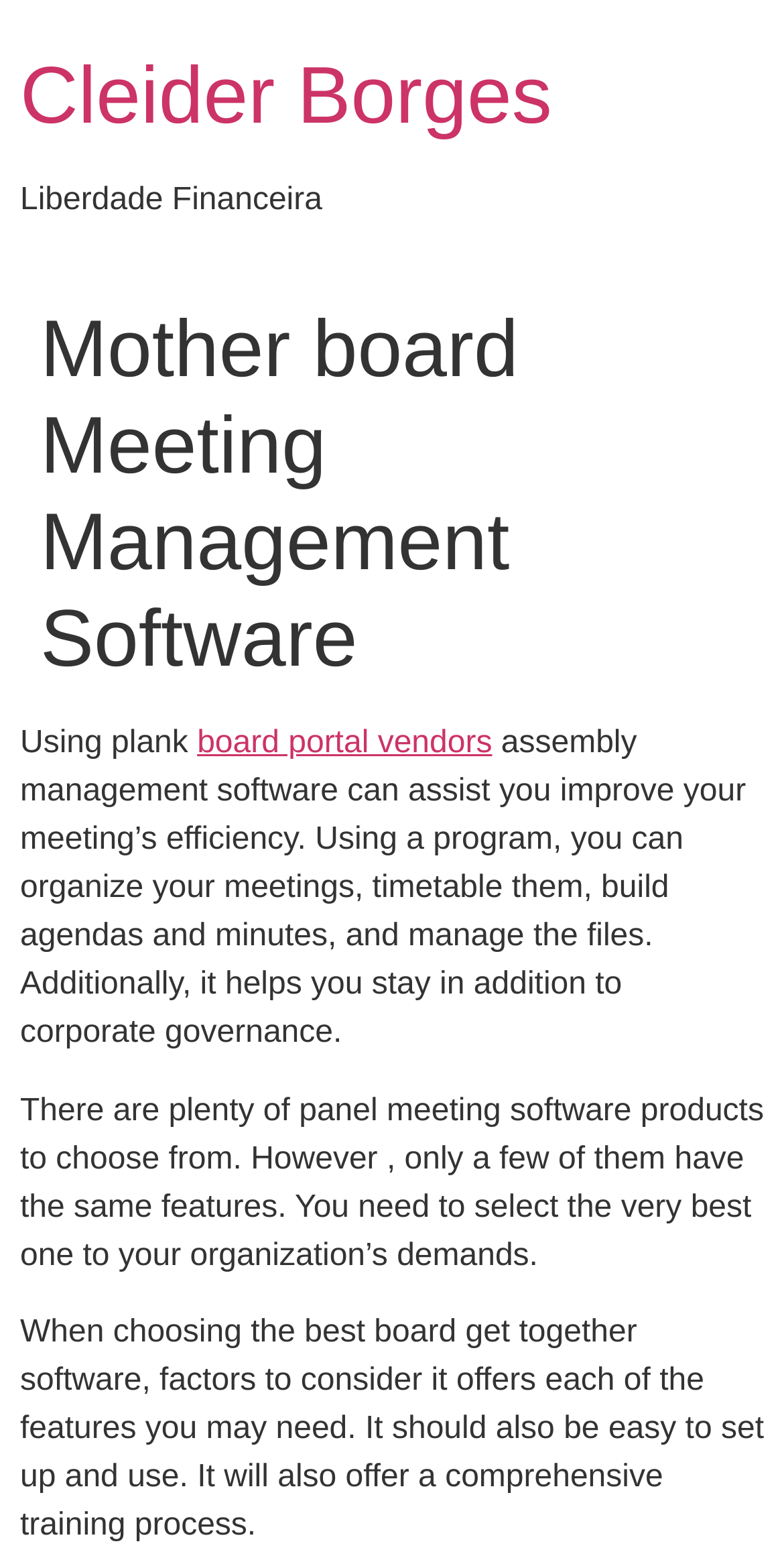What should be considered when choosing board meeting software?
Analyze the image and provide a thorough answer to the question.

When selecting the best board meeting software, it is essential to consider that it offers all the necessary features and is easy to set up and use, with a comprehensive training process.